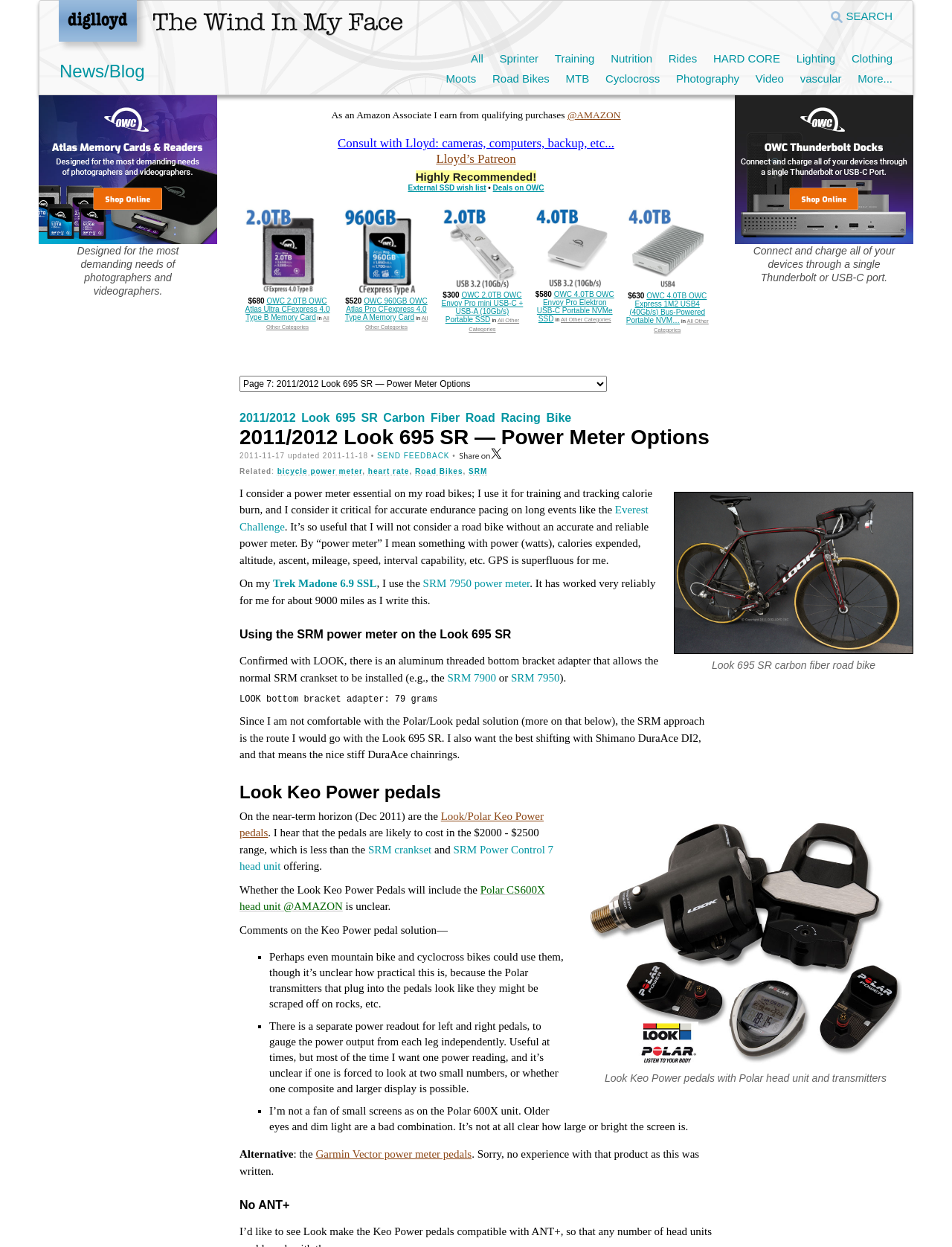Please respond to the question with a concise word or phrase:
What is the purpose of the power meter options?

To measure performance